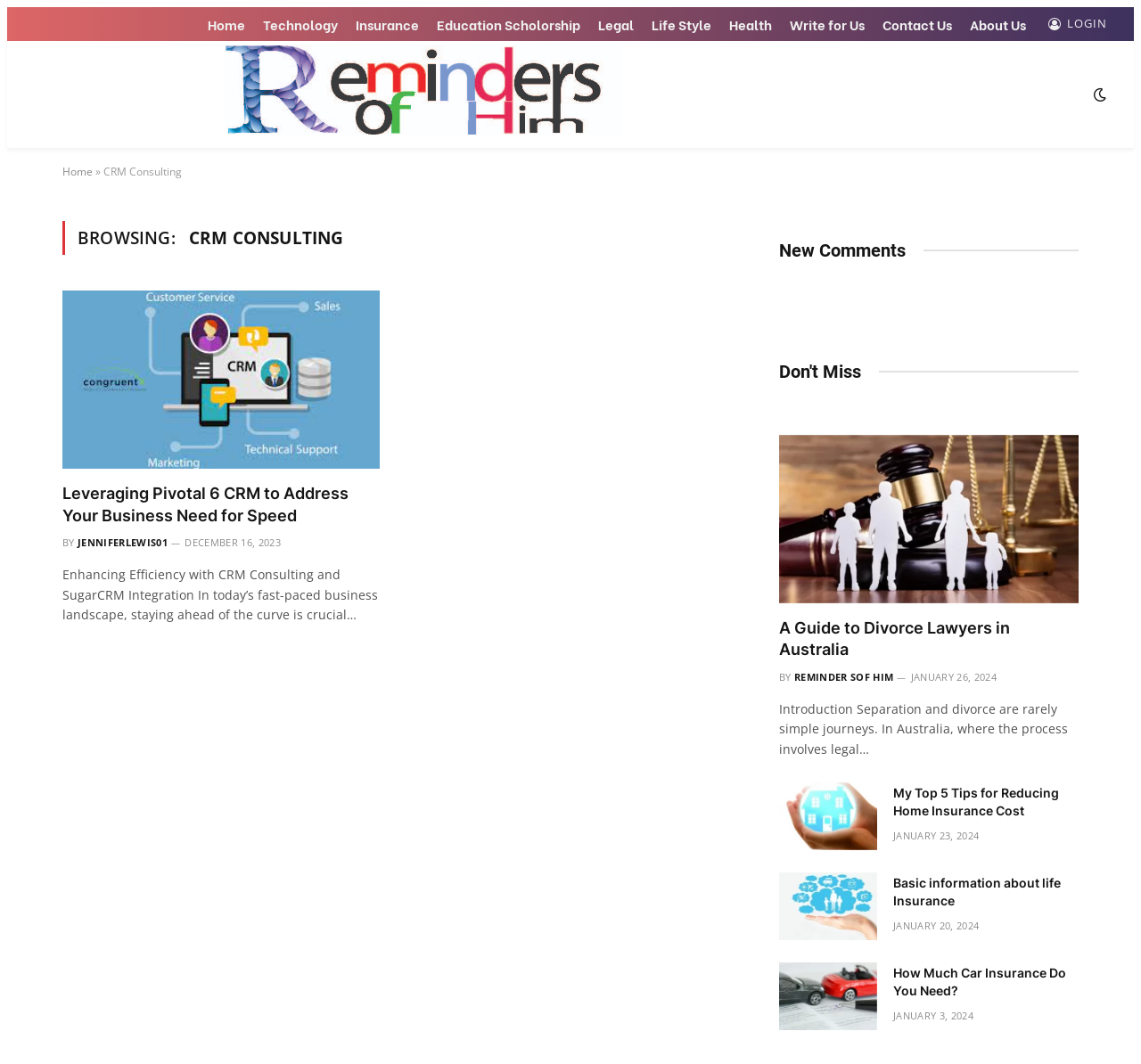Locate the bounding box coordinates of the clickable element to fulfill the following instruction: "Click on the 'My Top 5 Tips for Reducing Home Insurance Cost' article". Provide the coordinates as four float numbers between 0 and 1 in the format [left, top, right, bottom].

[0.683, 0.735, 0.769, 0.799]